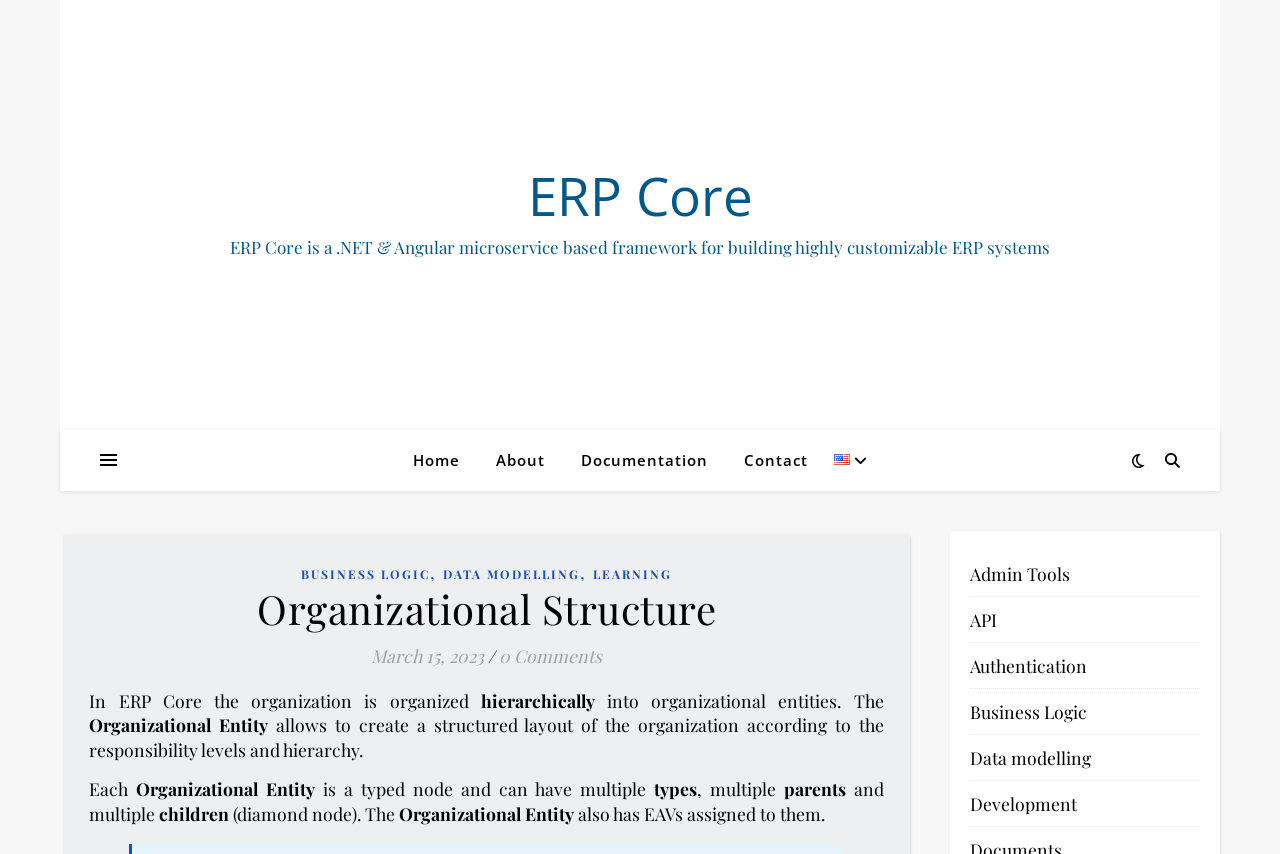Given the description: "alt="English"", determine the bounding box coordinates of the UI element. The coordinates should be formatted as four float numbers between 0 and 1, [left, top, right, bottom].

[0.646, 0.504, 0.678, 0.575]